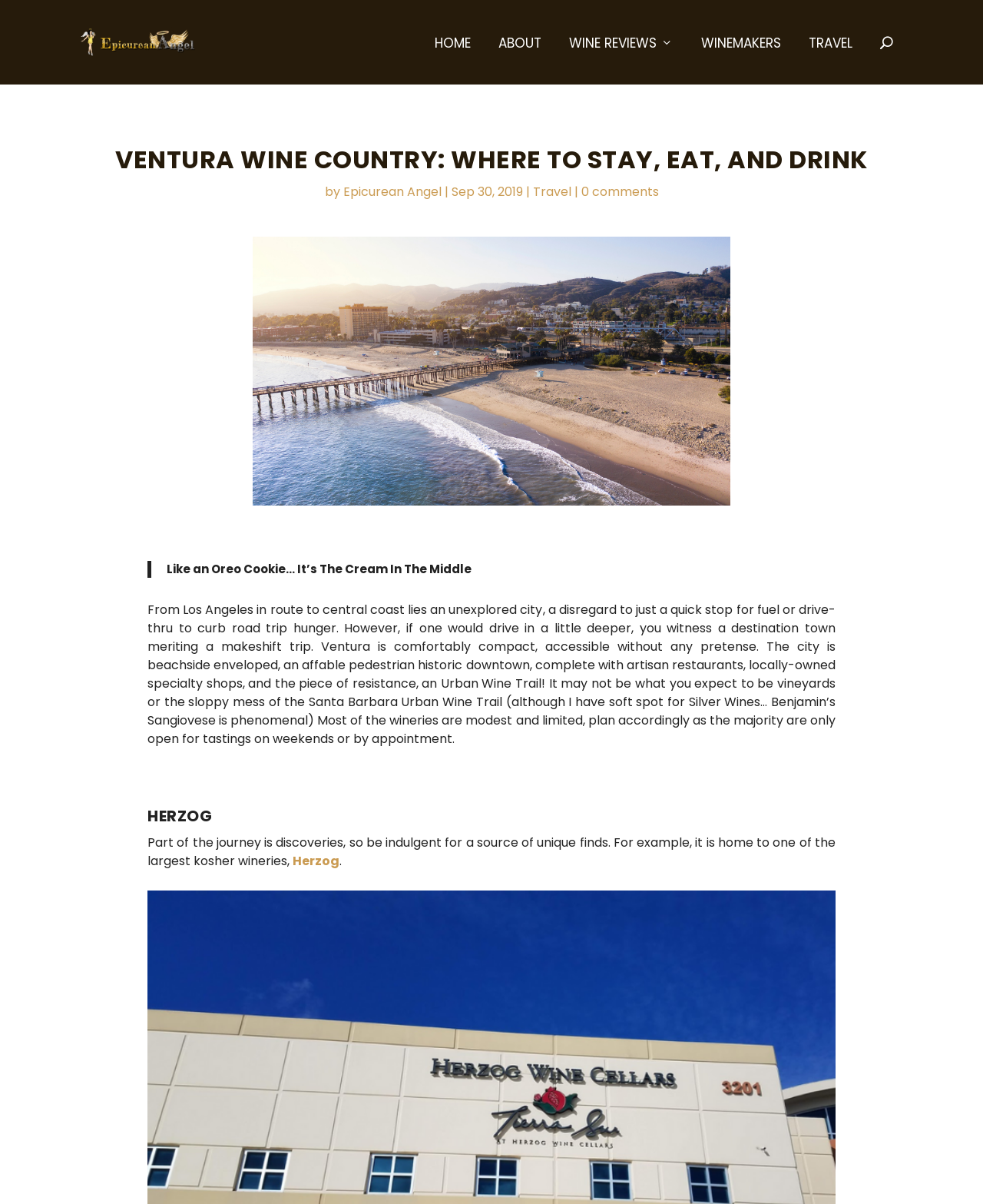Provide a short, one-word or phrase answer to the question below:
What is the tone of the article towards Santa Barbara Urban Wine Trail?

Humorous